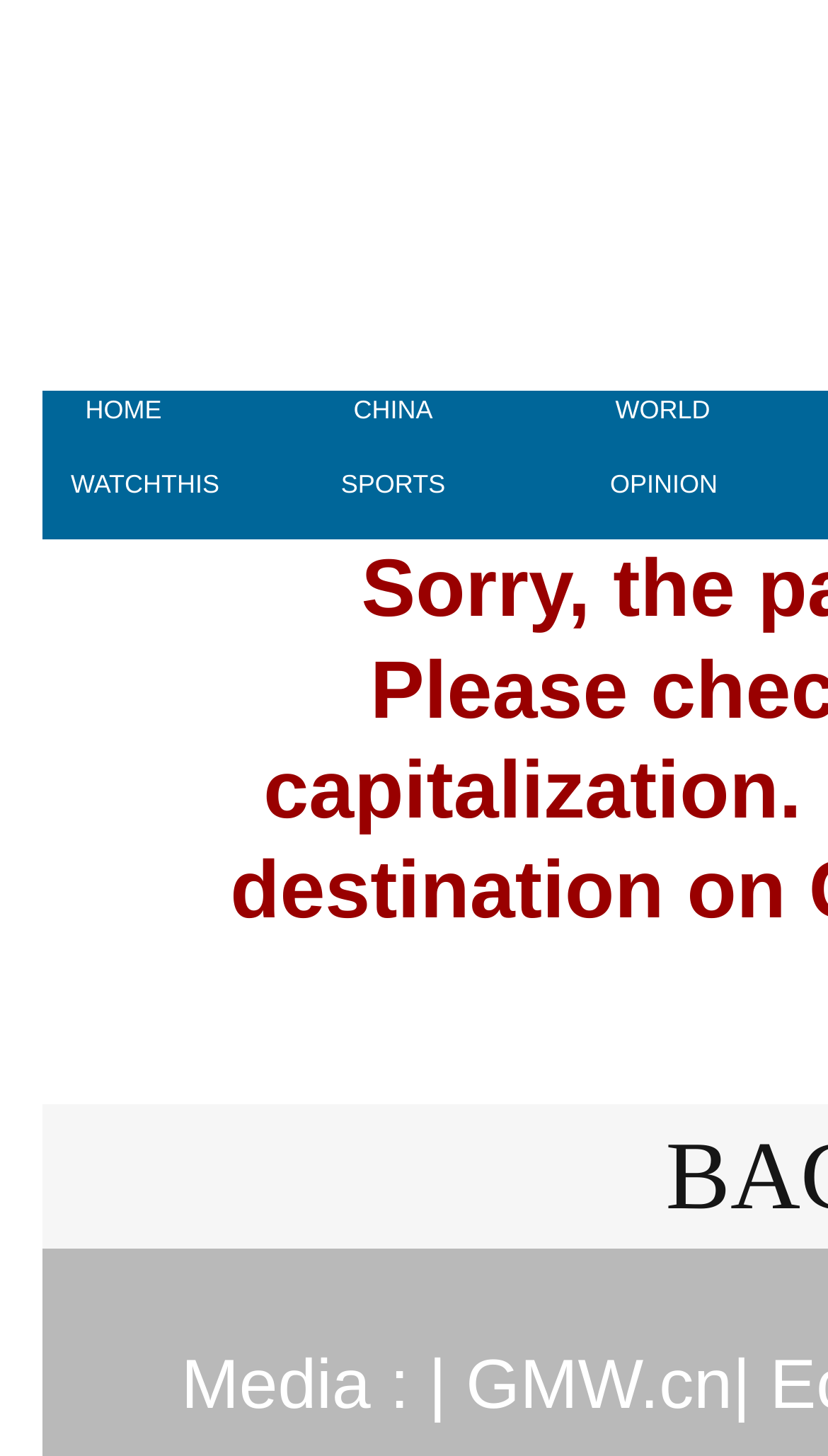Please indicate the bounding box coordinates for the clickable area to complete the following task: "watch videos". The coordinates should be specified as four float numbers between 0 and 1, i.e., [left, top, right, bottom].

[0.051, 0.32, 0.213, 0.348]